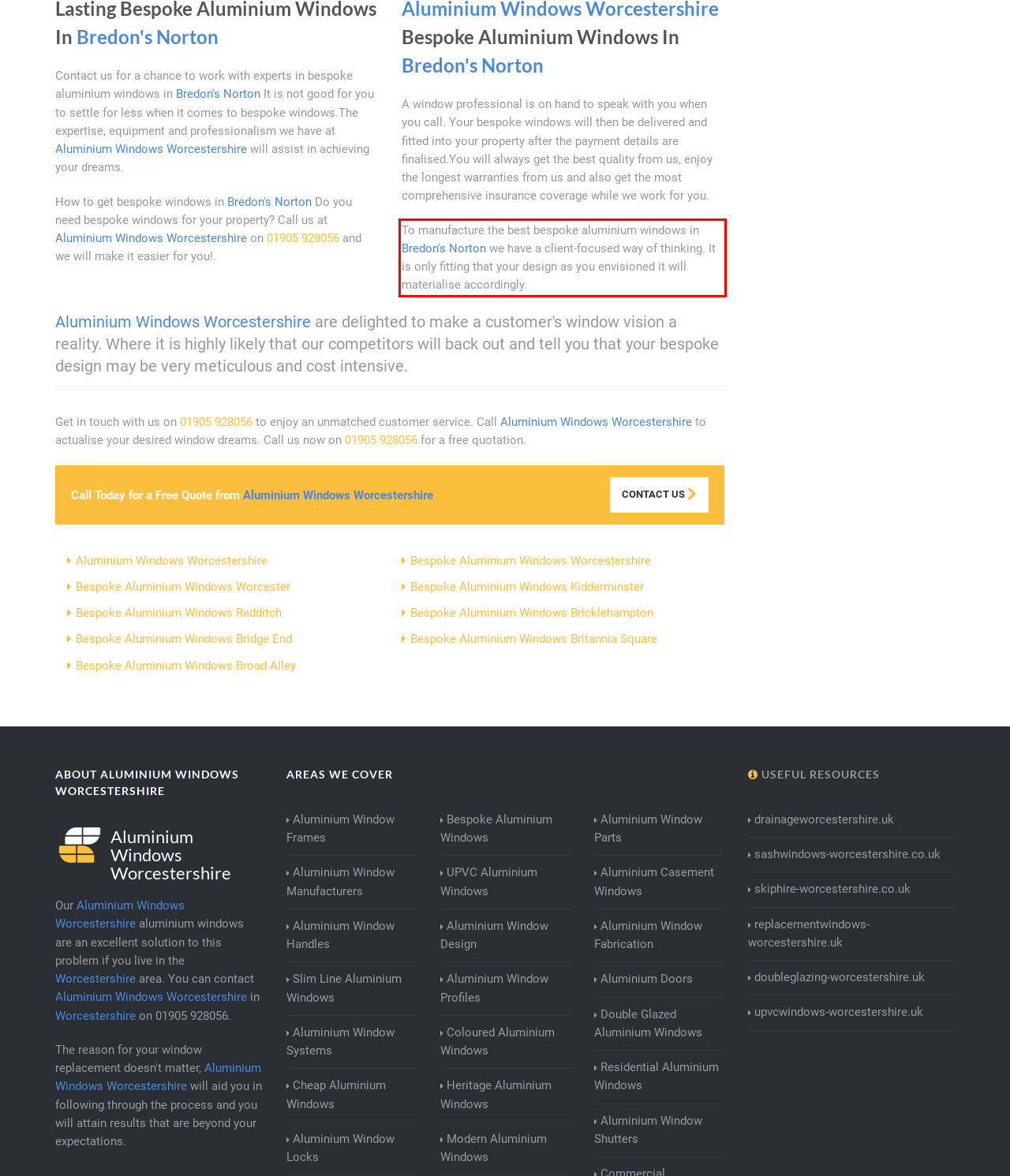You are presented with a webpage screenshot featuring a red bounding box. Perform OCR on the text inside the red bounding box and extract the content.

To manufacture the best bespoke aluminium windows in Bredon's Norton we have a client-focused way of thinking. It is only fitting that your design as you envisioned it will materialise accordingly.